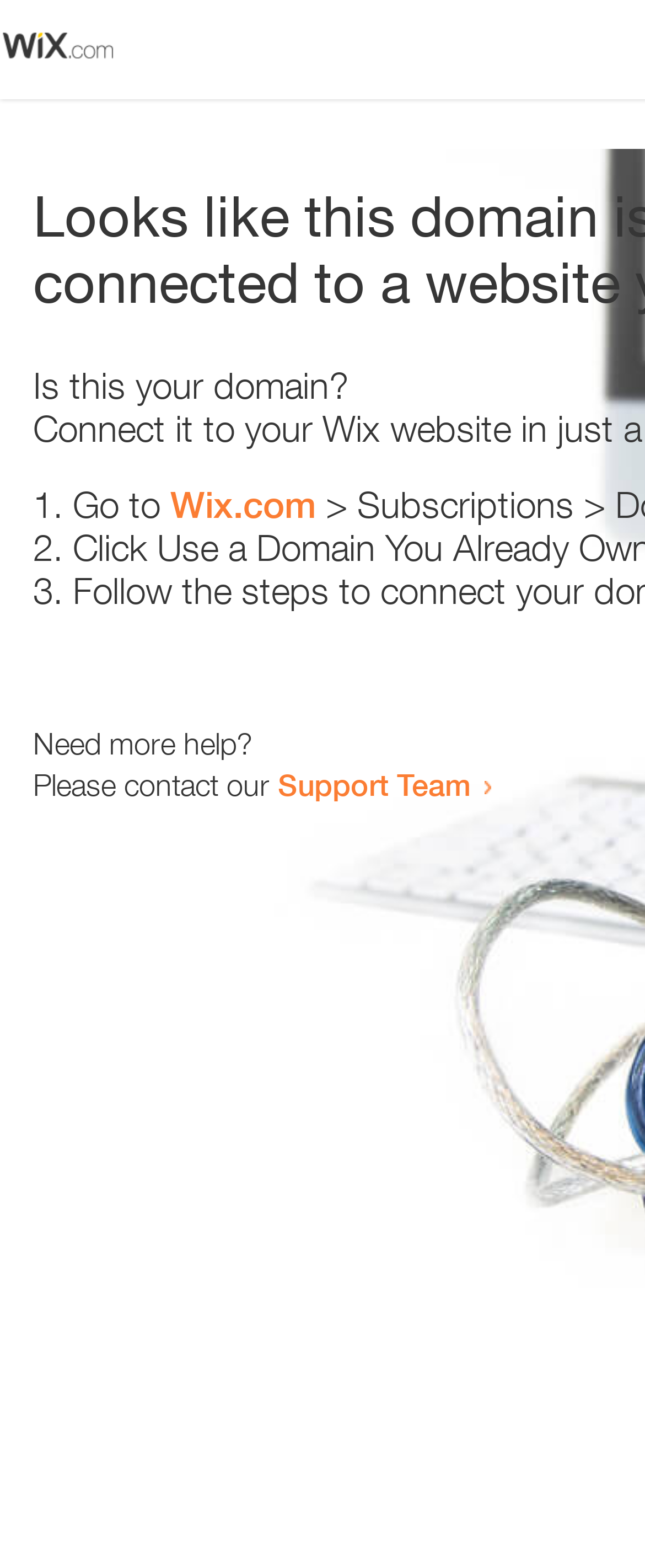Find the main header of the webpage and produce its text content.

Looks like this domain isn't
connected to a website yet